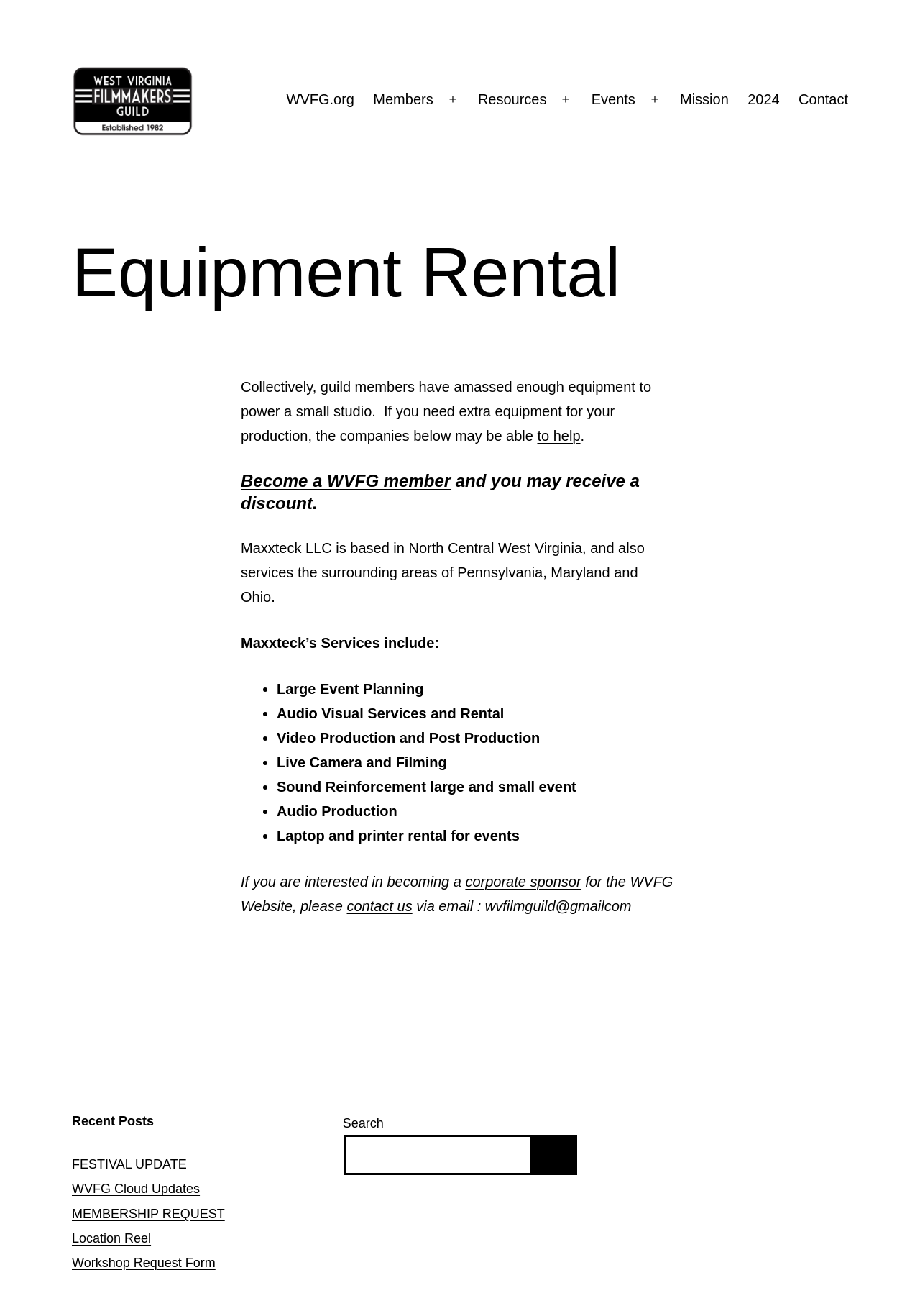Specify the bounding box coordinates of the region I need to click to perform the following instruction: "Click on the link to become a WVFG member". The coordinates must be four float numbers in the range of 0 to 1, i.e., [left, top, right, bottom].

[0.262, 0.358, 0.49, 0.372]